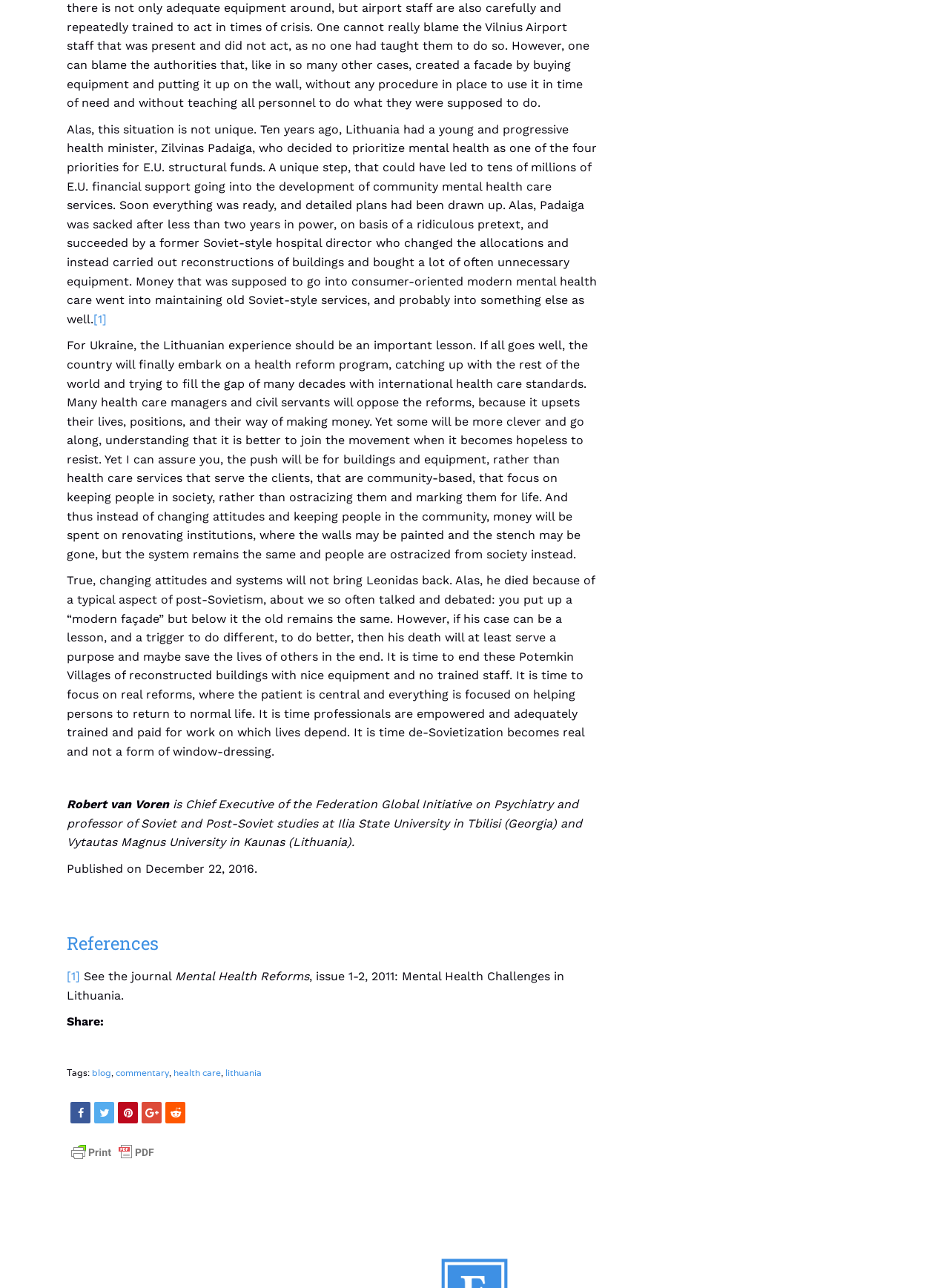Locate the bounding box coordinates of the item that should be clicked to fulfill the instruction: "View the author's profile".

[0.07, 0.619, 0.178, 0.63]